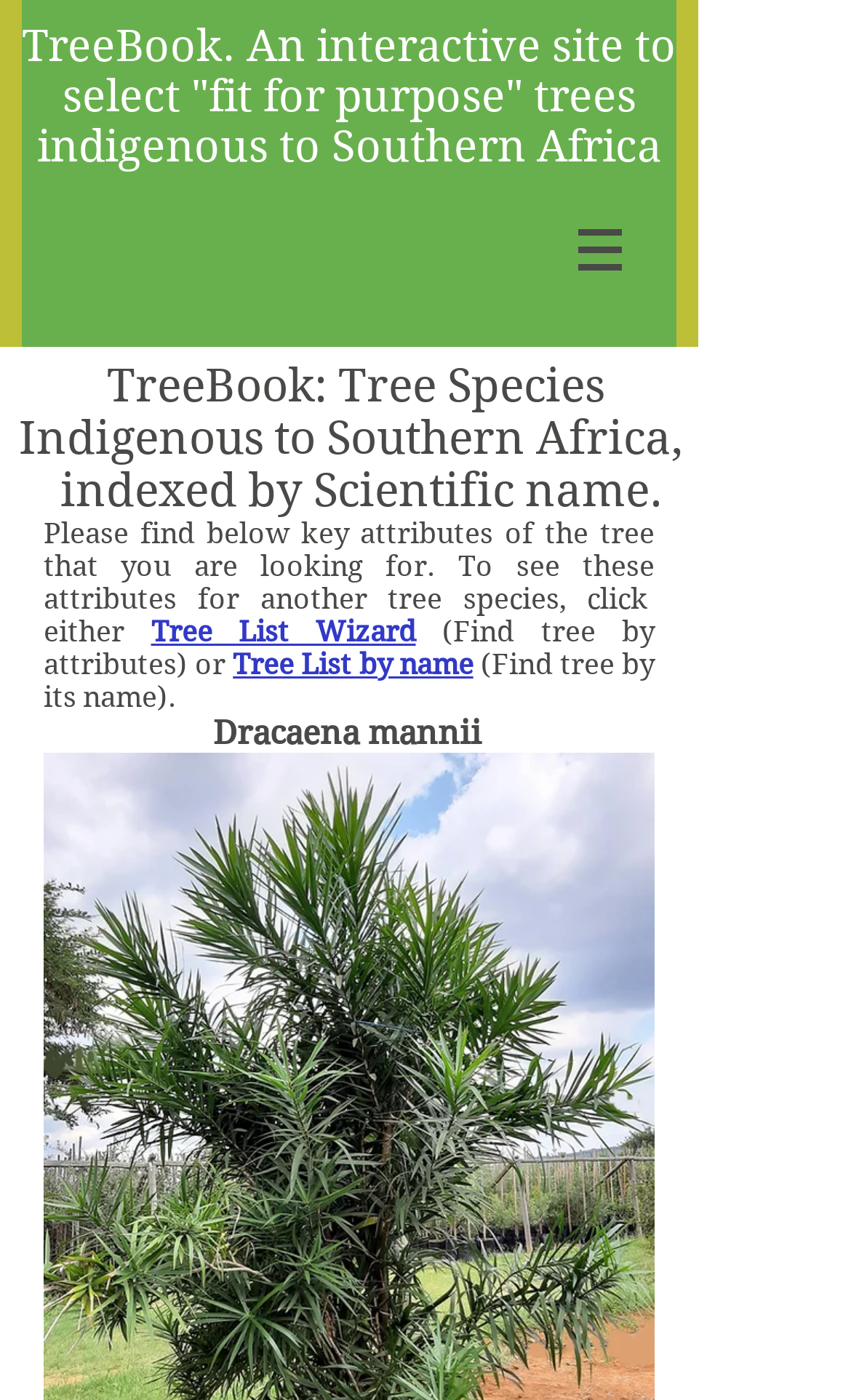Given the element description: "Tree List by name", predict the bounding box coordinates of the UI element it refers to, using four float numbers between 0 and 1, i.e., [left, top, right, bottom].

[0.274, 0.463, 0.556, 0.486]